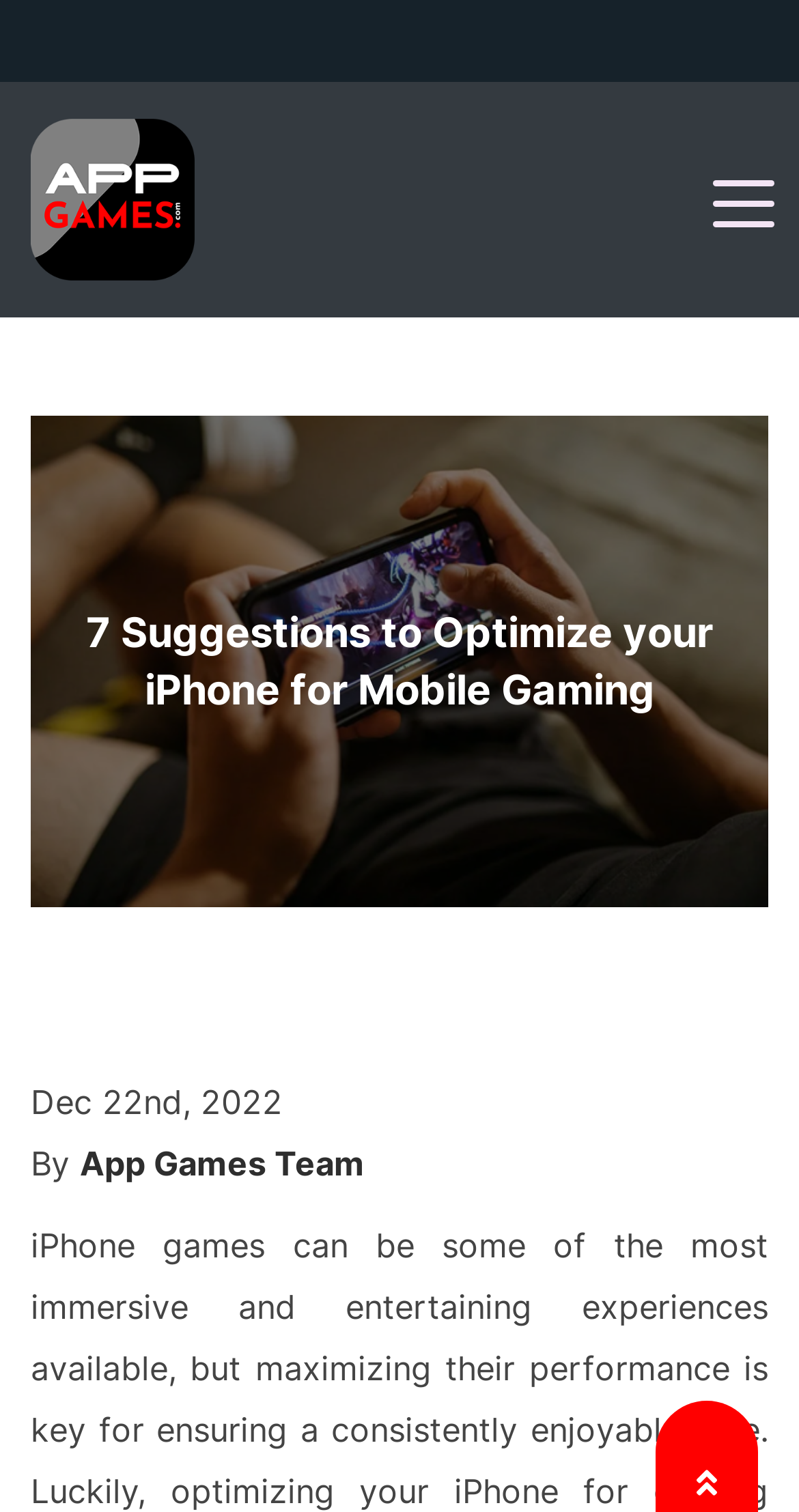What is the logo of the website?
Kindly give a detailed and elaborate answer to the question.

I found the logo of the website by looking at the image element located at the top left corner of the page, which is described as 'Logo'.